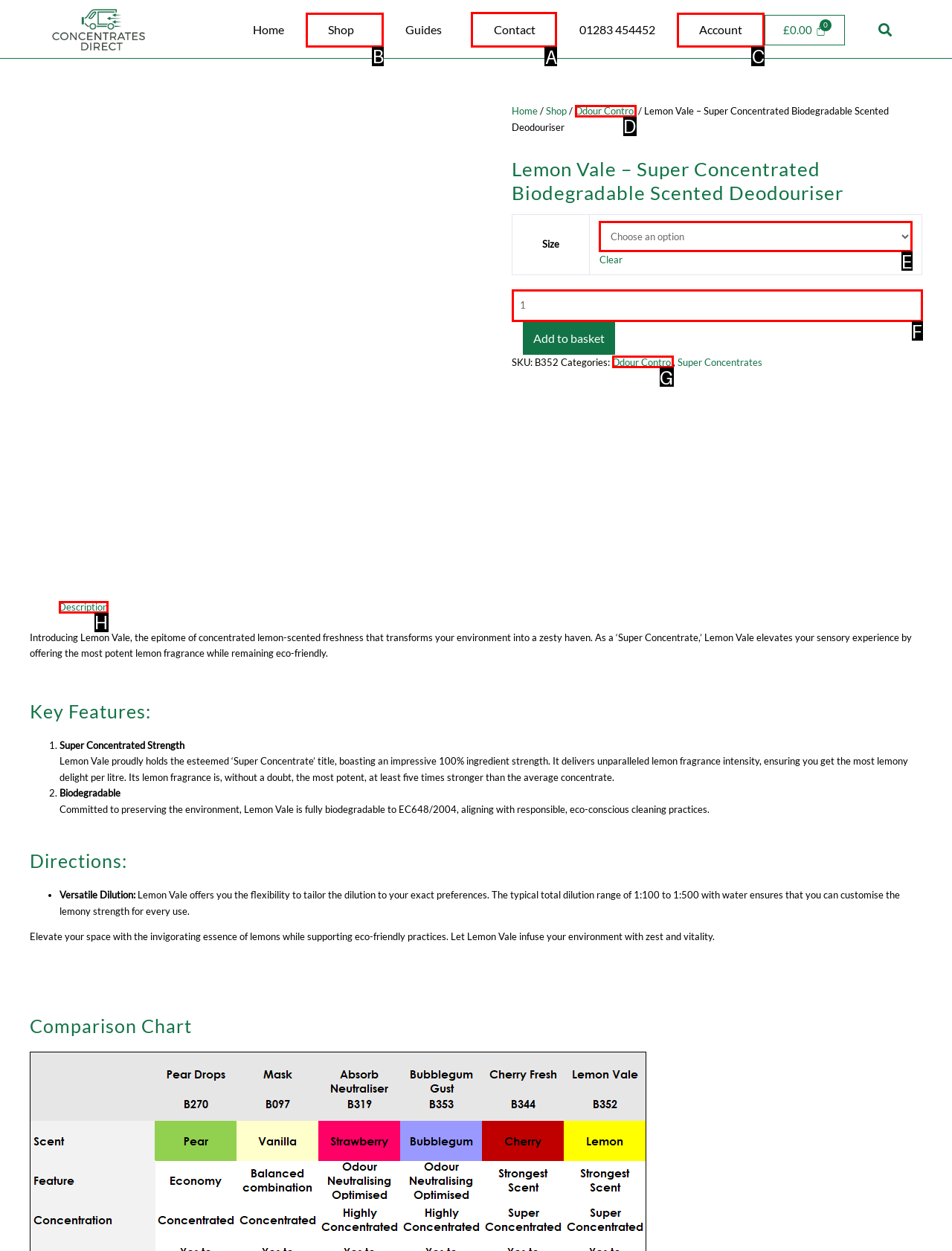Choose the HTML element you need to click to achieve the following task: Contact us
Respond with the letter of the selected option from the given choices directly.

A